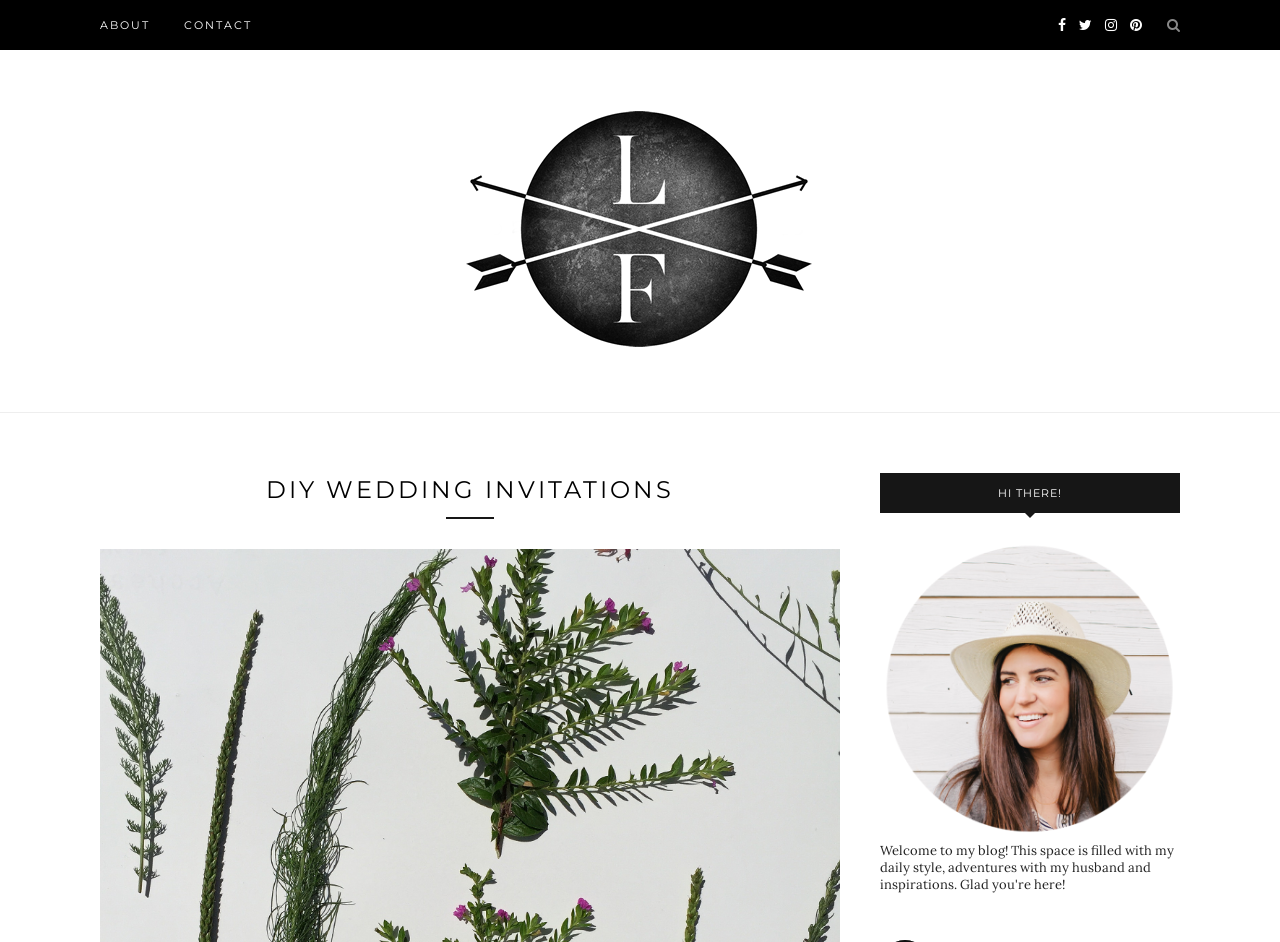What is the greeting on the webpage? Look at the image and give a one-word or short phrase answer.

HI THERE!